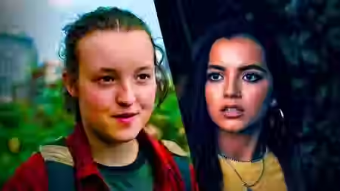Kindly respond to the following question with a single word or a brief phrase: 
What does the image serve as?

visual representation